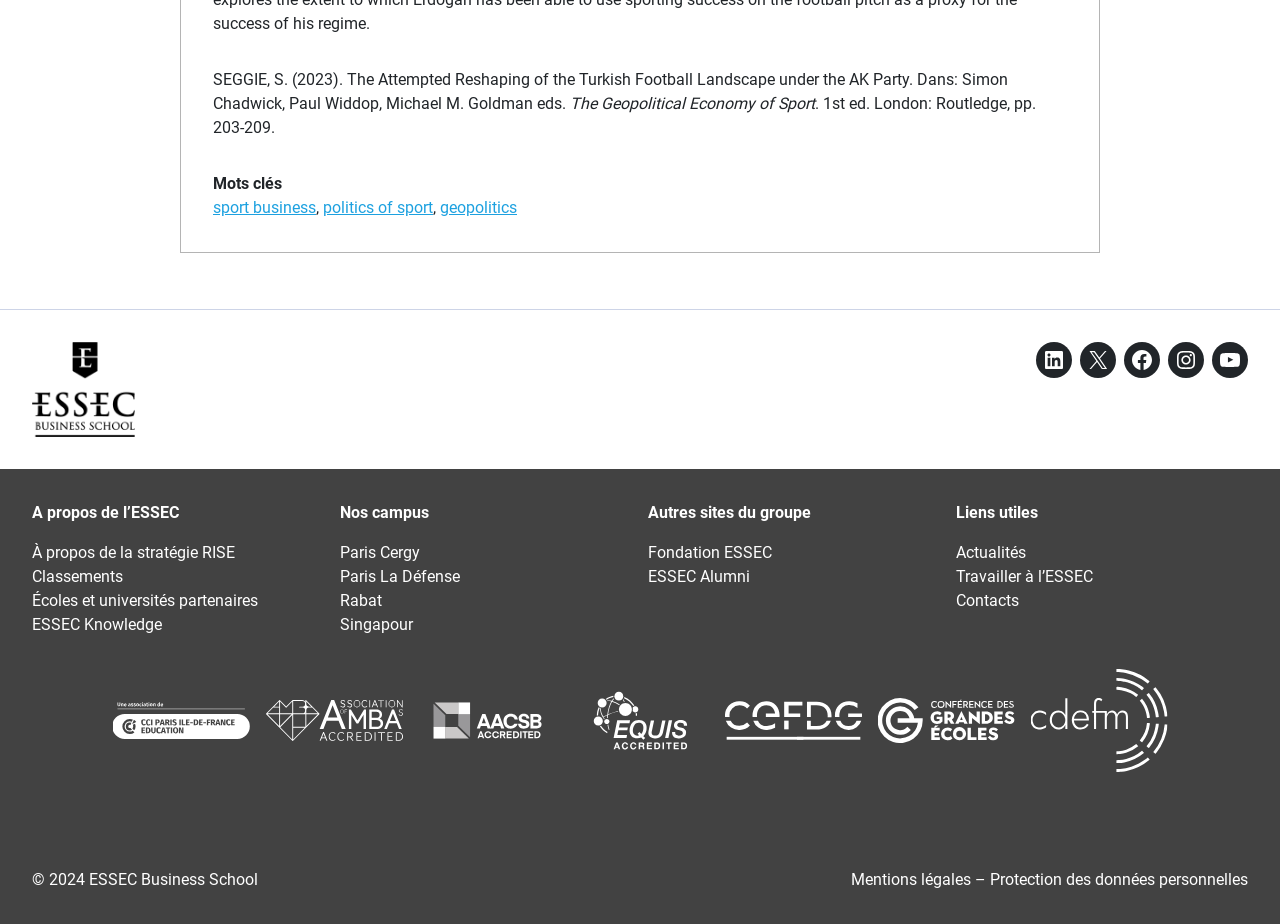Please specify the bounding box coordinates in the format (top-left x, top-left y, bottom-right x, bottom-right y), with all values as floating point numbers between 0 and 1. Identify the bounding box of the UI element described by: sport business

[0.166, 0.214, 0.247, 0.234]